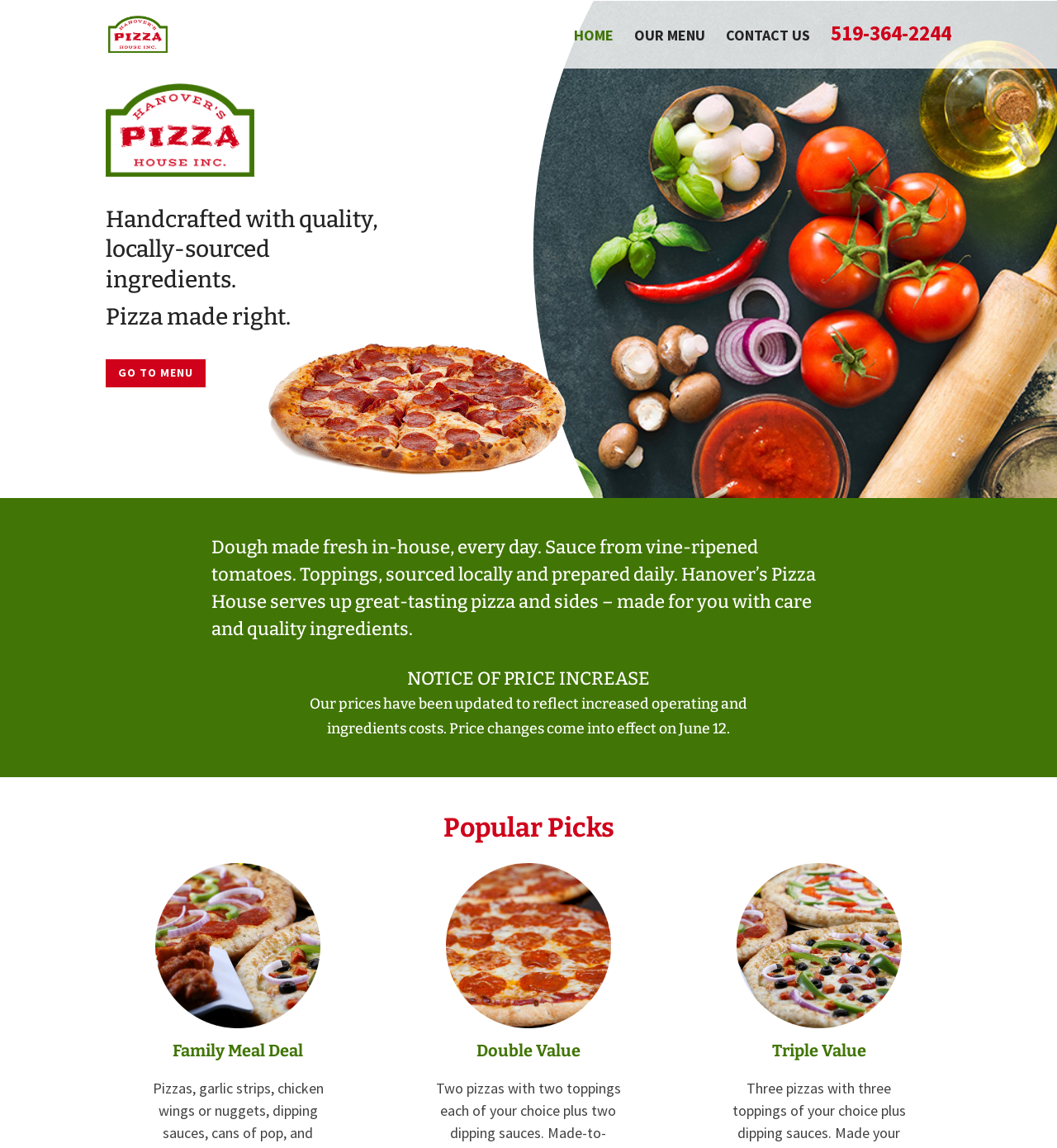Identify and provide the bounding box for the element described by: "Go To Menu".

[0.1, 0.313, 0.195, 0.337]